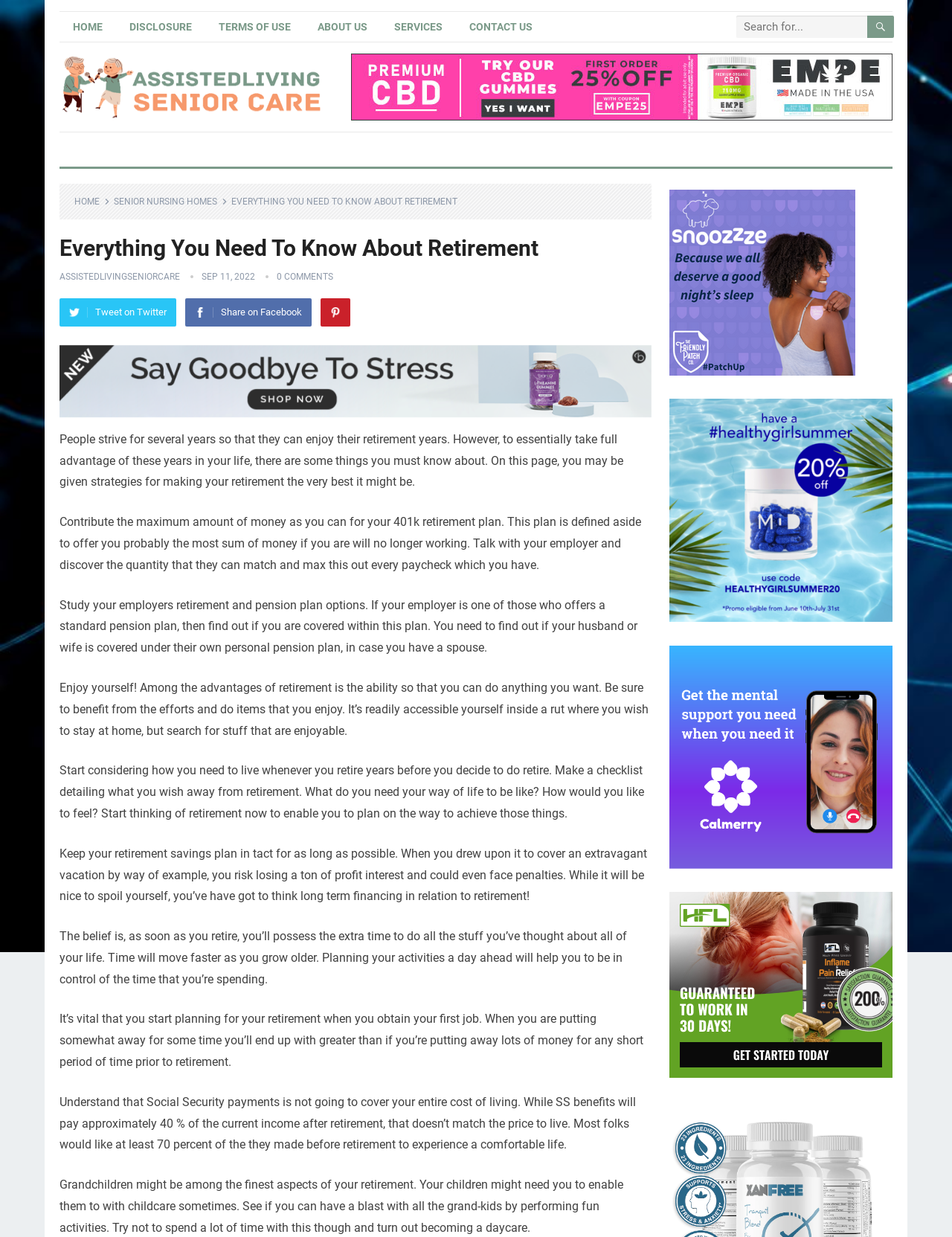Find the bounding box coordinates for the UI element whose description is: "Home". The coordinates should be four float numbers between 0 and 1, in the format [left, top, right, bottom].

None